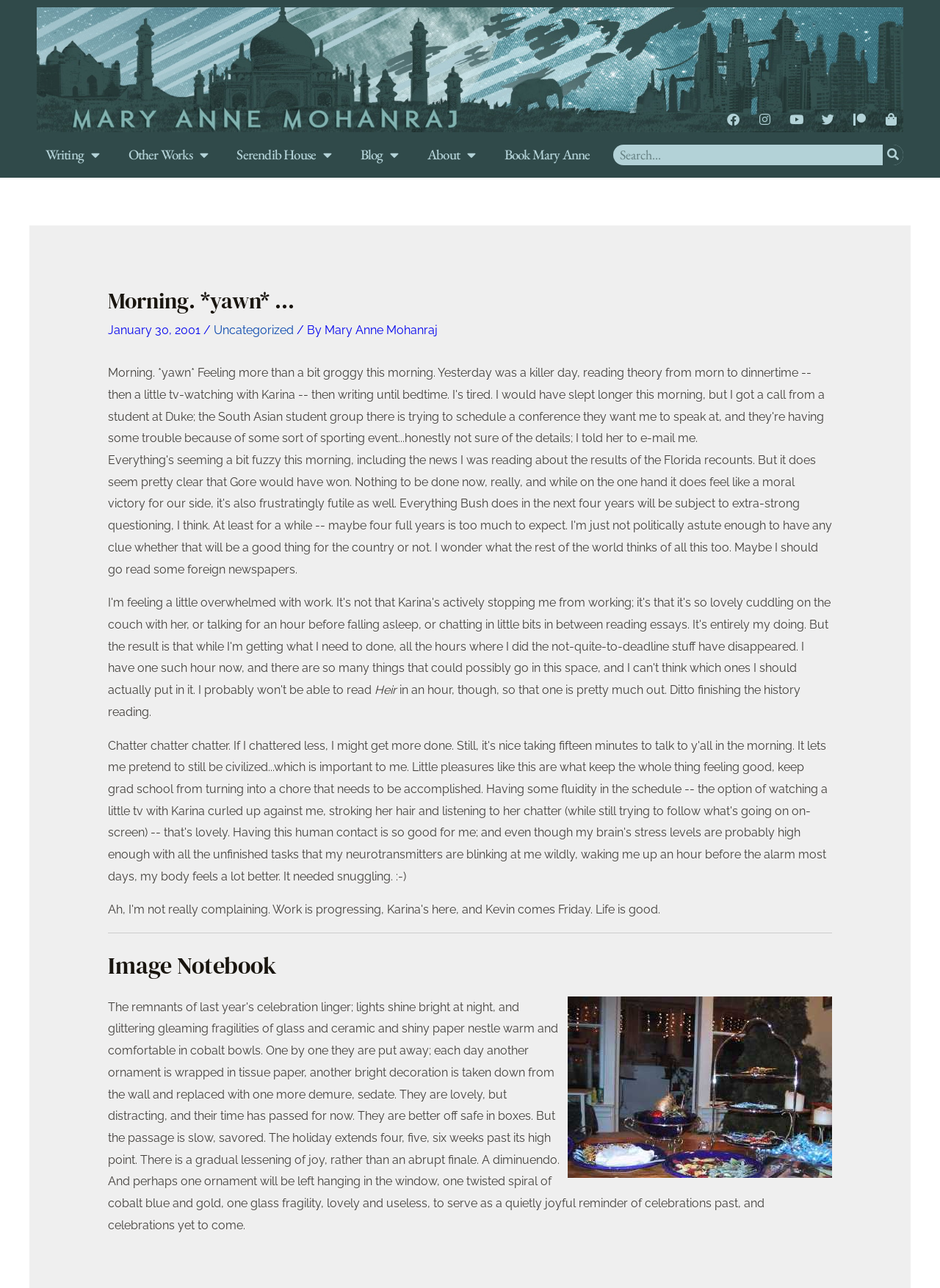Identify the bounding box coordinates of the part that should be clicked to carry out this instruction: "Read the blog".

[0.368, 0.104, 0.439, 0.137]